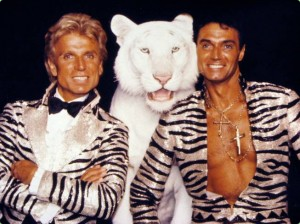What type of animal is beside Siegfried and Roy?
Offer a detailed and full explanation in response to the question.

The caption states that Siegfried and Roy stand confidently beside a 'majestic white tiger', which is a symbol of their elaborate stage shows.